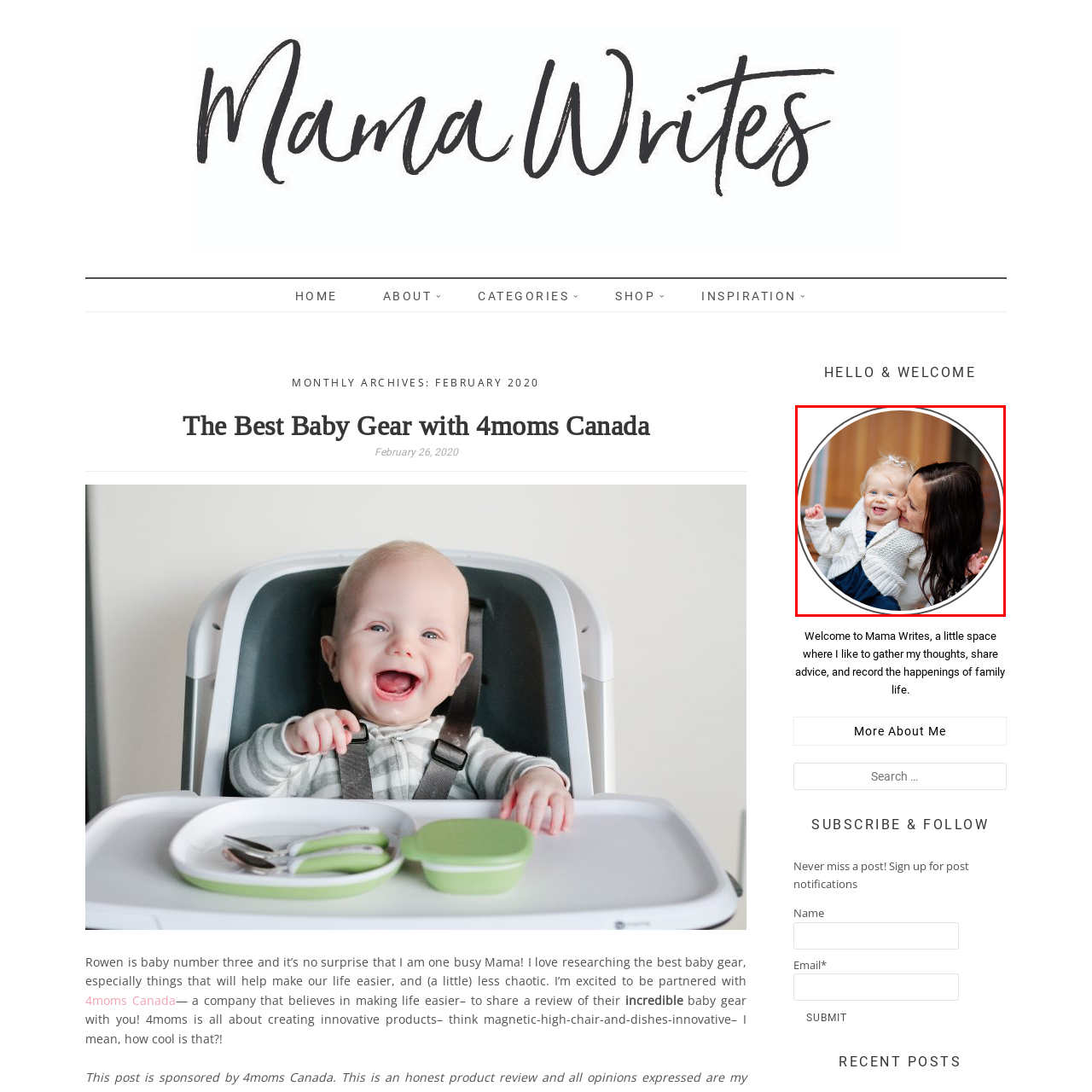Generate a detailed caption for the picture that is marked by the red rectangle.

This heartwarming image features a joyful moment between a mother and her young child. The child, wearing a cozy white sweater, beams with delight while being held by the mother, who affectionately kisses her on the cheek. The setting appears warm and inviting, with a softly blurred background that enhances the intimate connection between them. This endearing scene captures the essence of family life, reflecting love and happiness shared in everyday moments.